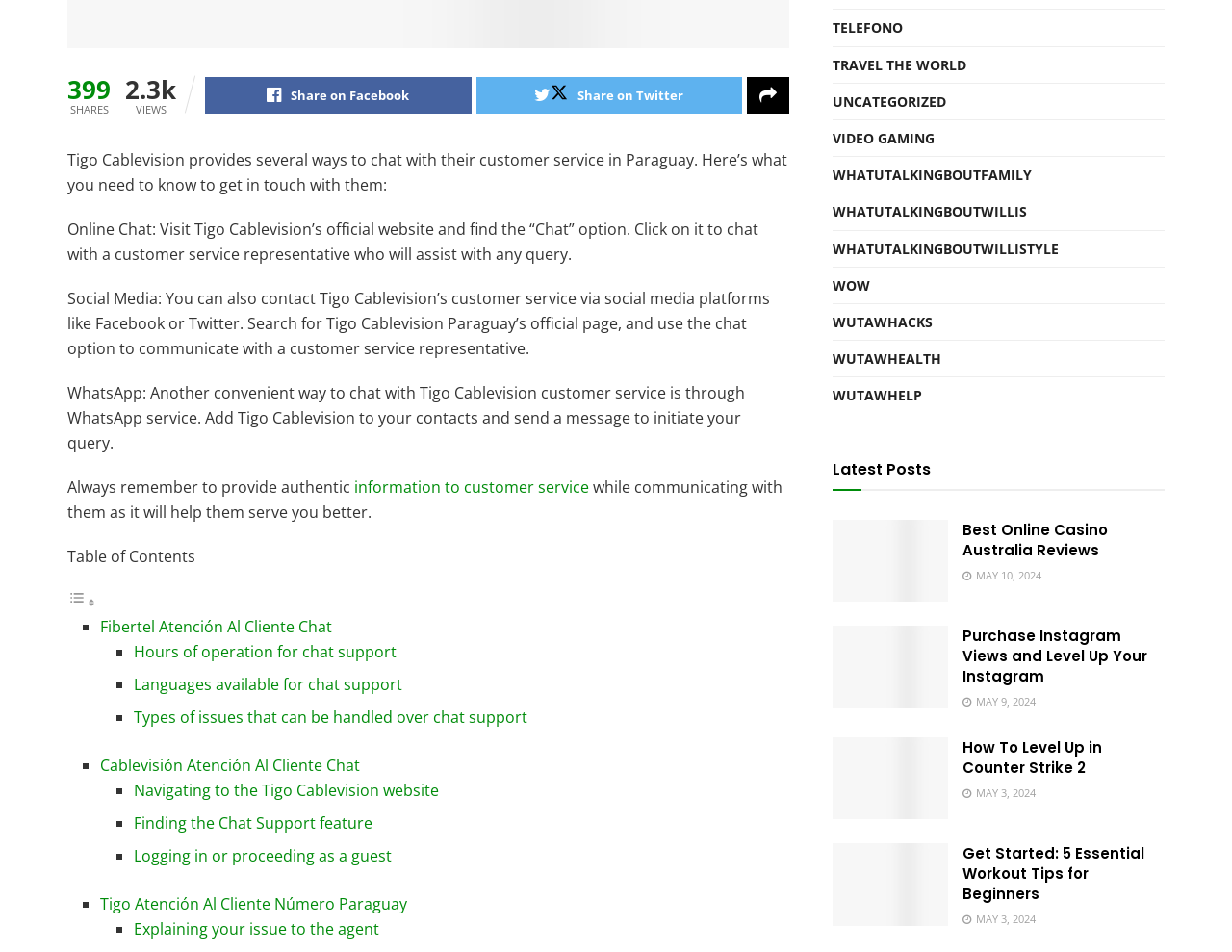Determine the bounding box coordinates for the HTML element described here: "Video Gaming".

[0.676, 0.132, 0.759, 0.158]